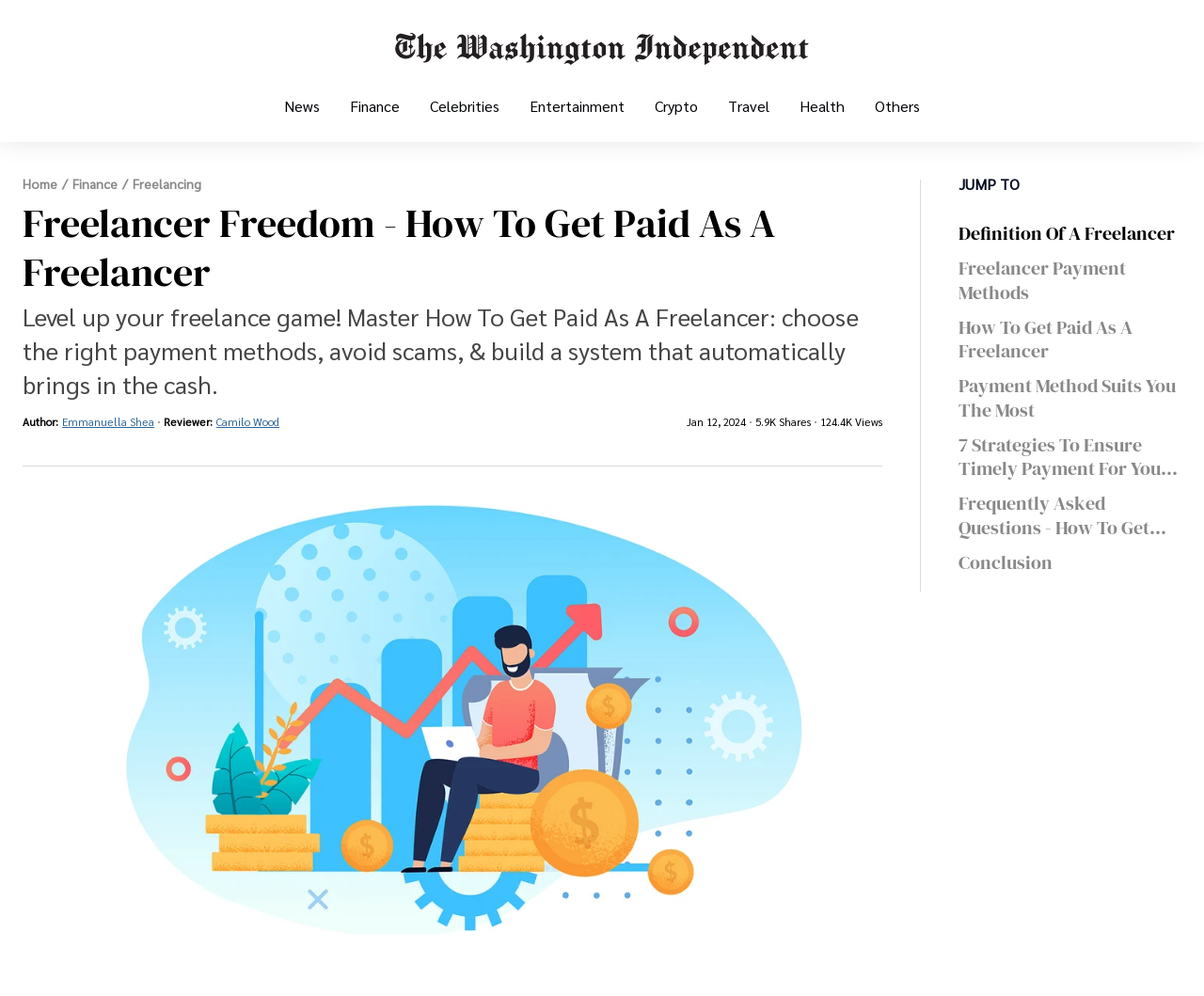Identify the coordinates of the bounding box for the element that must be clicked to accomplish the instruction: "Check the 'Freelancer Payment Methods'".

[0.796, 0.264, 0.981, 0.3]